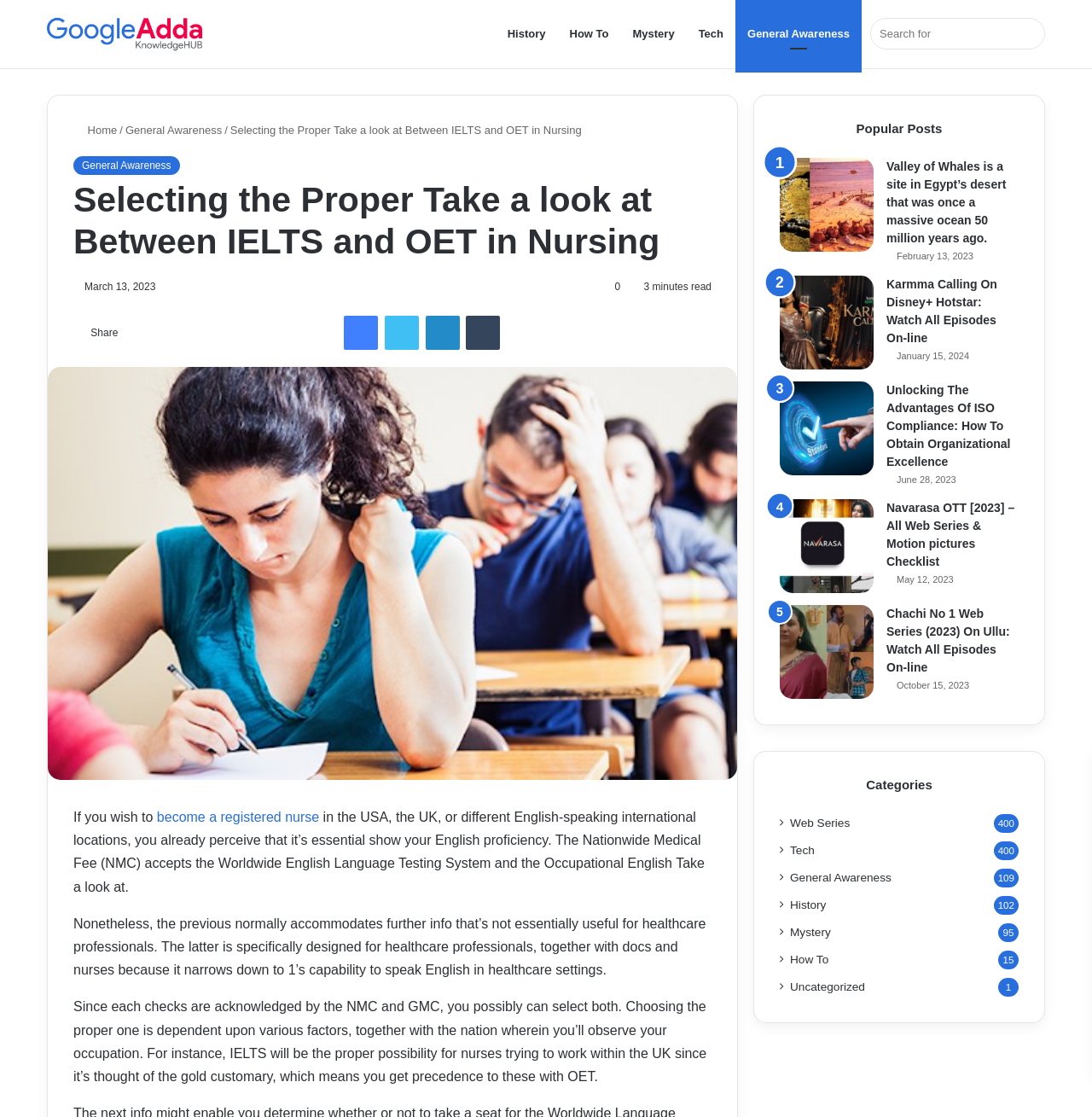How many popular posts are there? Analyze the screenshot and reply with just one word or a short phrase.

5